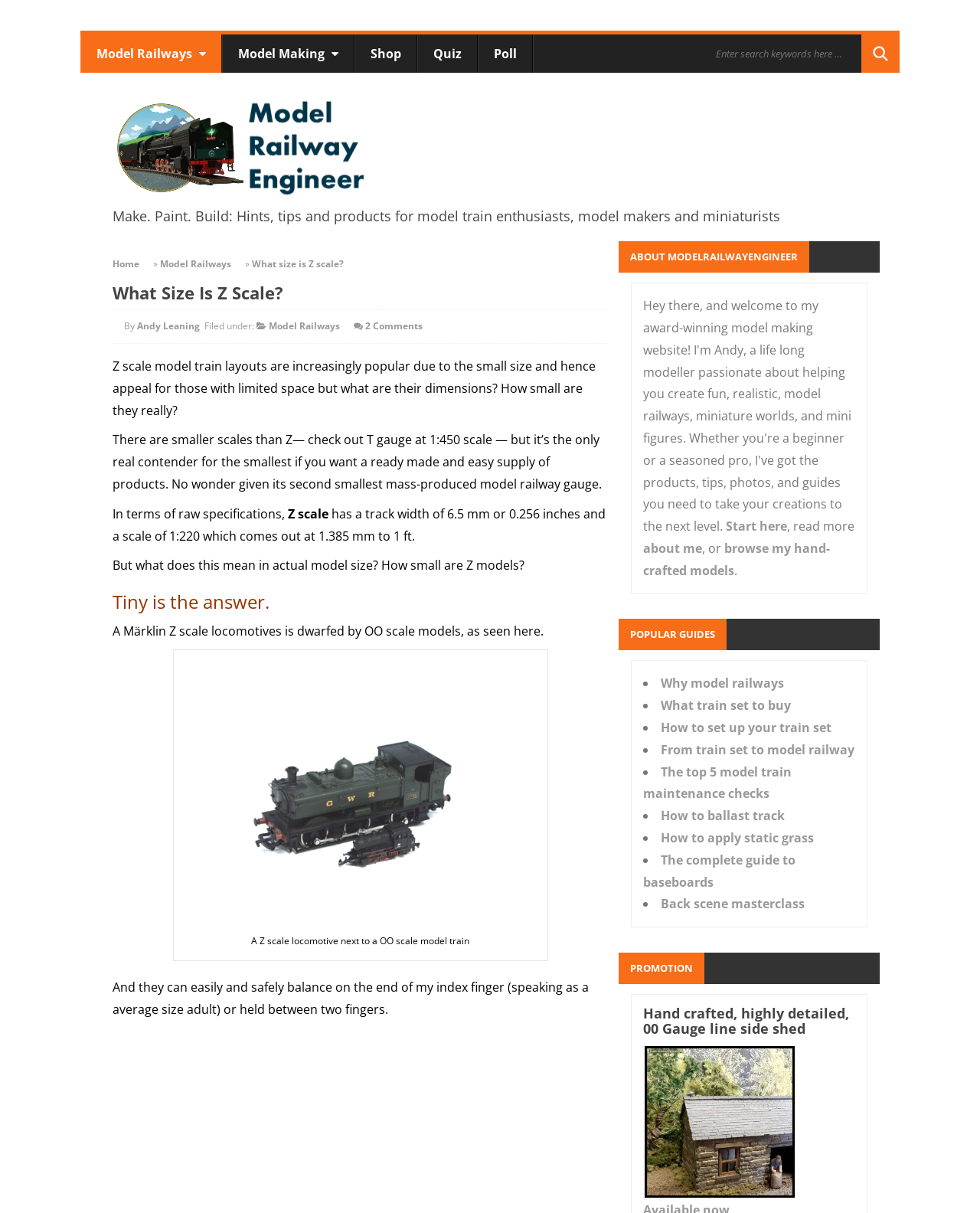Give a comprehensive overview of the webpage, including key elements.

This webpage is about model railways, specifically focusing on the Z scale. At the top, there is a navigation menu with links to "Model Railways", "Model Making", "Shop", "Quiz", and "Poll". Next to the menu, there is a search bar with a search button. Below the navigation menu, there is a logo of "Model Railway Engineer" with a heading that reads "Make. Paint. Build: Hints, tips and products for model train enthusiasts, model makers and miniaturists". 

The main content of the webpage is divided into sections. The first section is about the size of Z scale model trains, with a heading that reads "What Size Is Z Scale?". The text explains that Z scale model train layouts are popular due to their small size, and provides specifications about the track width and scale of Z models. There is also an image of a Märklin Z scale locomotive compared to an OO scale model train, showing the significant size difference.

The next section is about the actual model size, with a heading that reads "Tiny is the answer". The text explains that Z scale locomotives are very small and can easily balance on the end of an adult's index finger.

On the right side of the webpage, there are three sections: "ABOUT MODELRAILWAYENGINEER", "POPULAR GUIDES", and "PROMOTION". The "ABOUT MODELRAILWAYENGINEER" section has links to "Start here", "about me", and "browse my hand-crafted models". The "POPULAR GUIDES" section has a list of links to various guides, including "Why model railways", "What train set to buy", and "How to set up your train set". The "PROMOTION" section has a link to a product, "Hand crafted, highly detailed, 00 Gauge line side shed OO Gauge Storage Shed", with an image of the product.